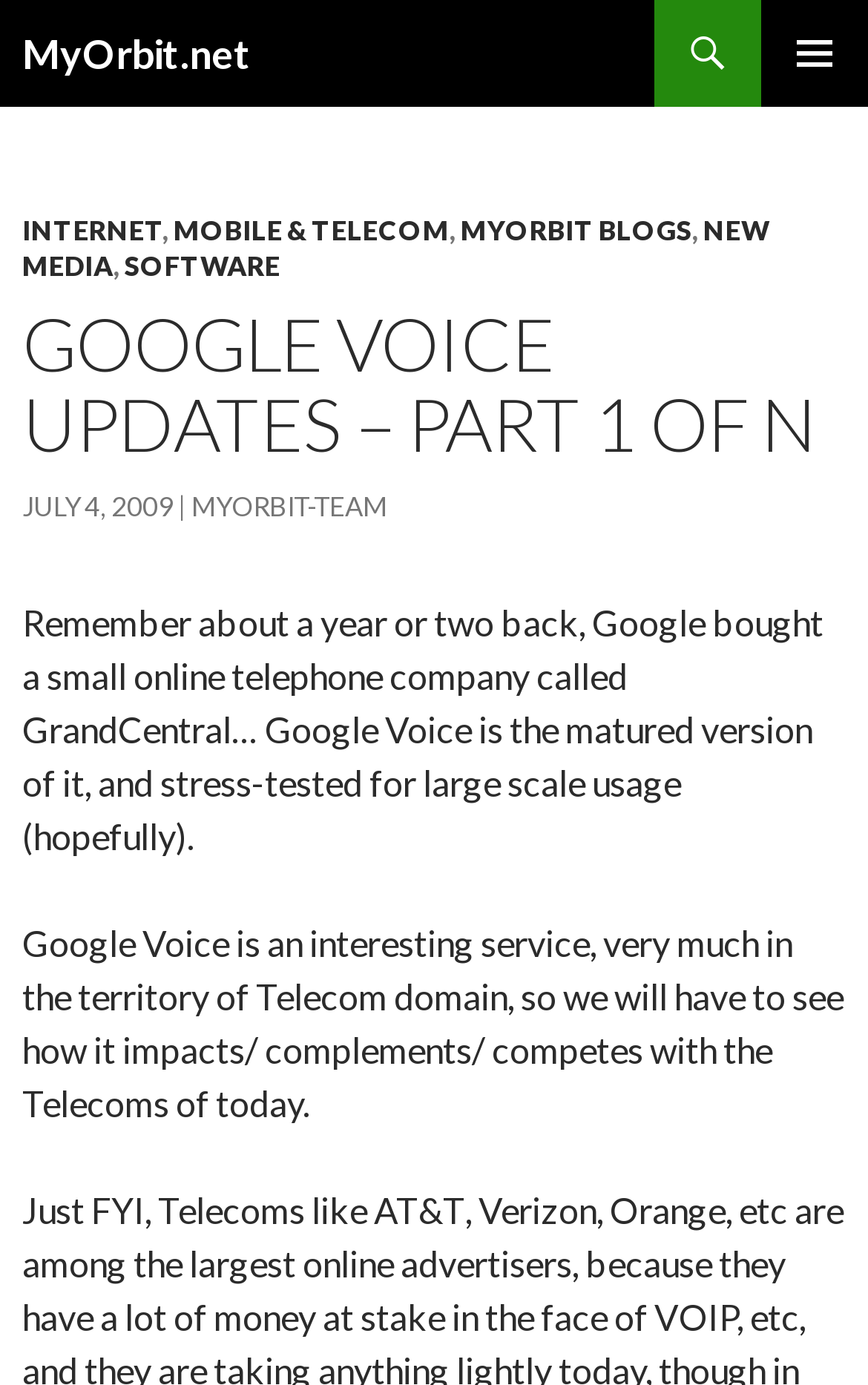Answer the following query concisely with a single word or phrase:
What domain does Google Voice belong to?

Telecom